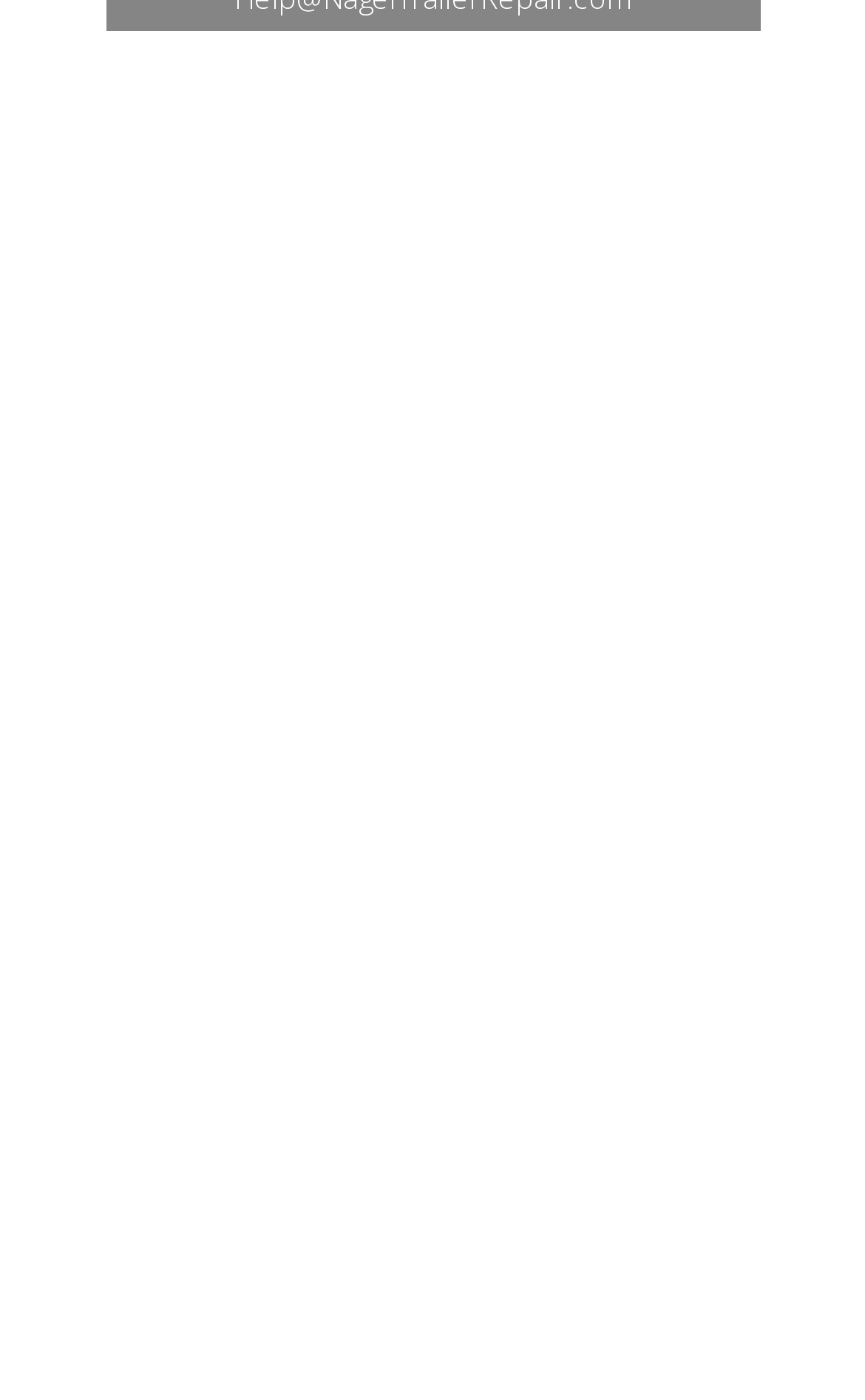Locate the bounding box coordinates of the region to be clicked to comply with the following instruction: "Check Privacy Policy". The coordinates must be four float numbers between 0 and 1, in the form [left, top, right, bottom].

[0.451, 0.947, 0.695, 0.977]